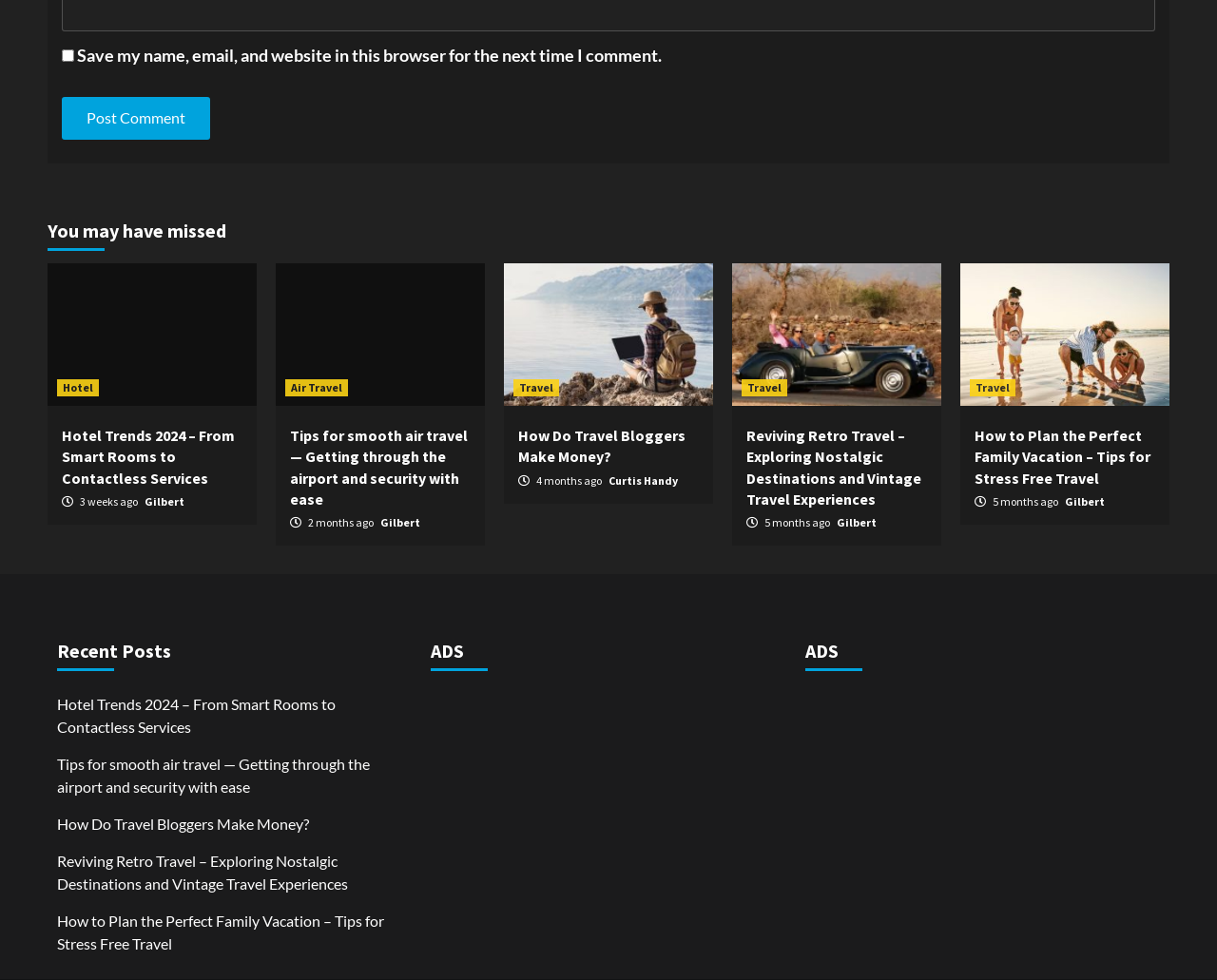Respond with a single word or short phrase to the following question: 
What is the author of the article 'Hotel Trends 2024 – From Smart Rooms to Contactless Services'?

Gilbert